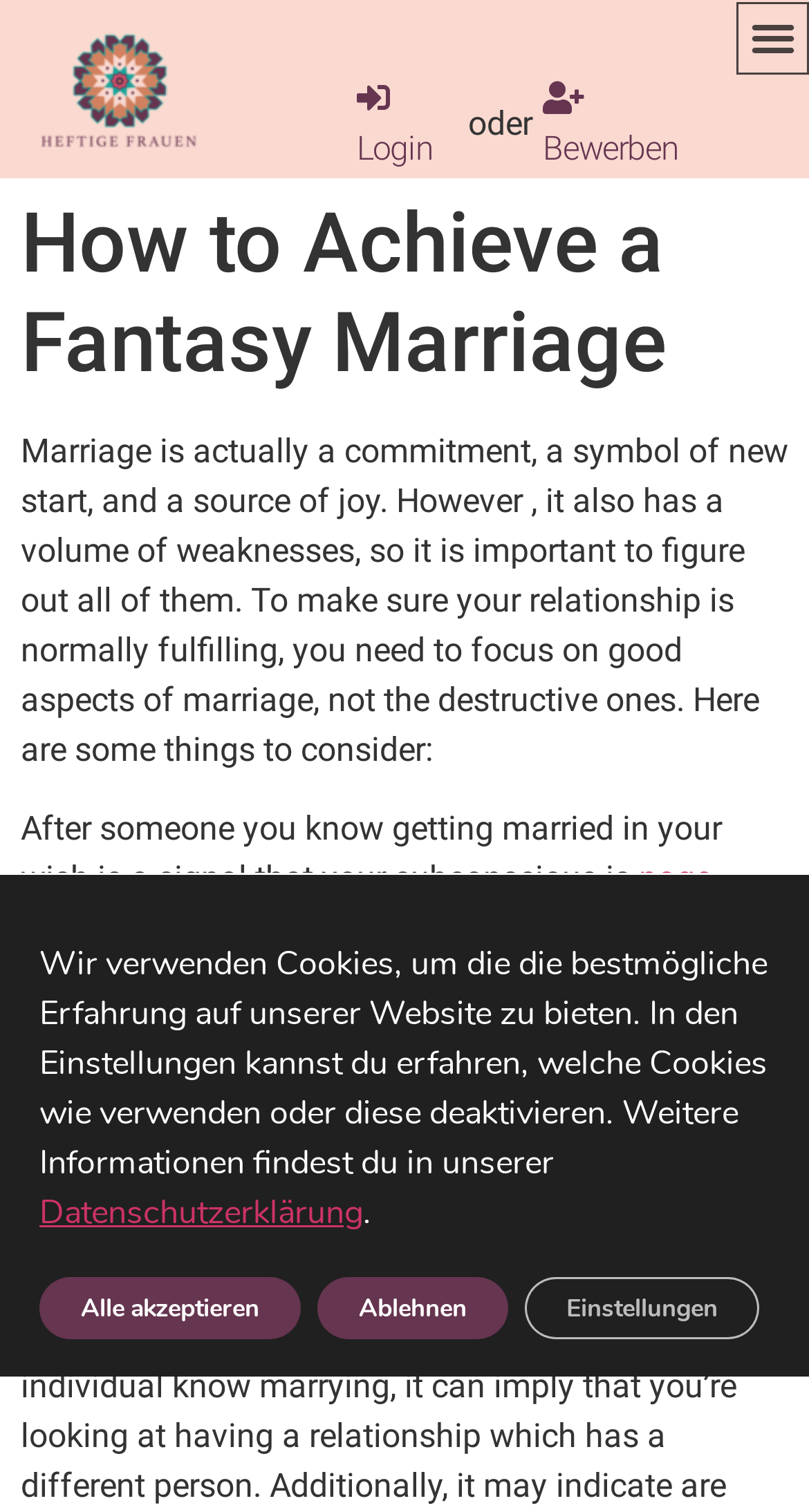Give a one-word or one-phrase response to the question:
What is the purpose of the GDPR Cookie-Banner?

to inform about cookies